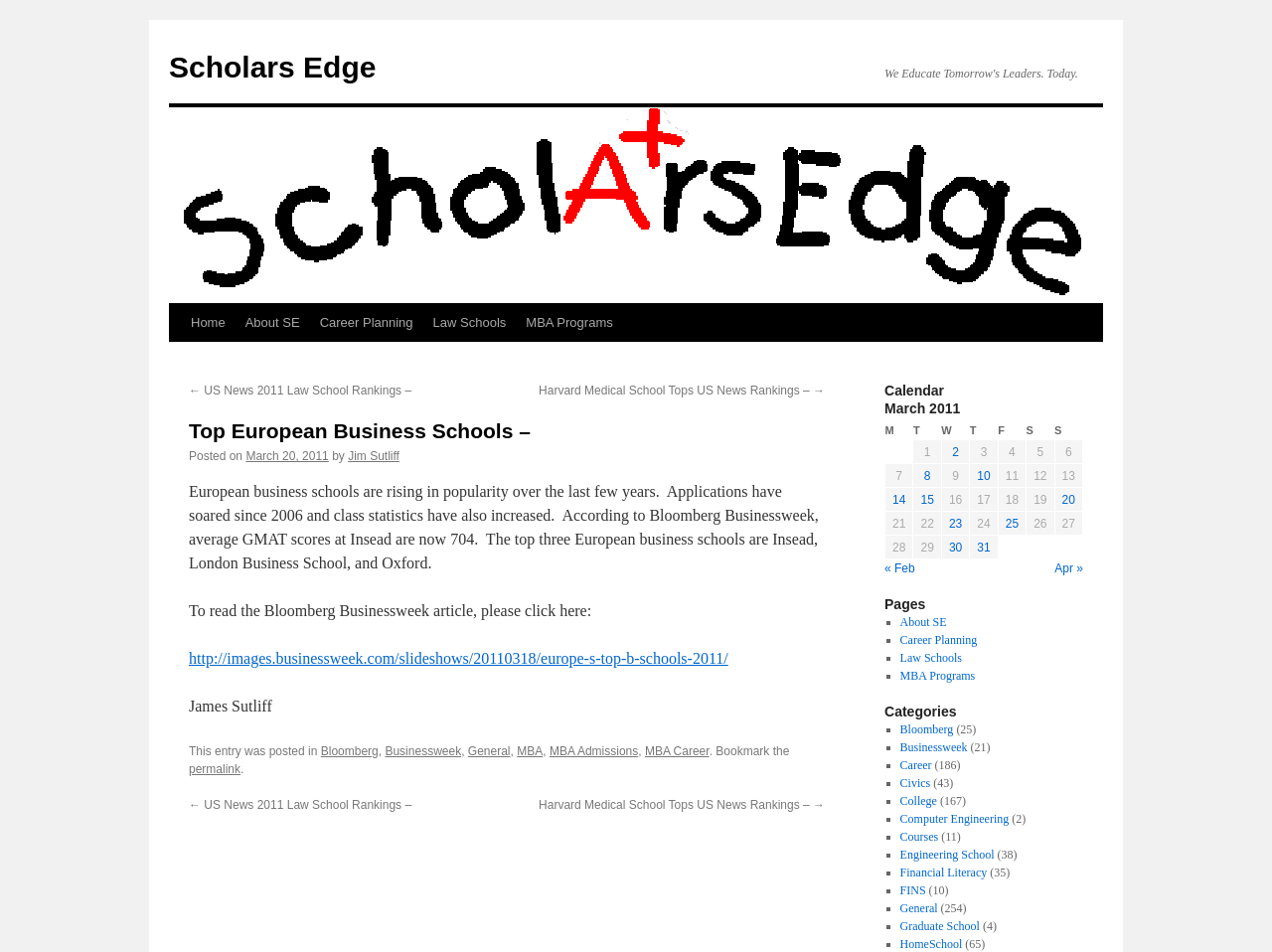Provide the bounding box coordinates of the HTML element described by the text: "Graduate School".

[0.707, 0.966, 0.77, 0.98]